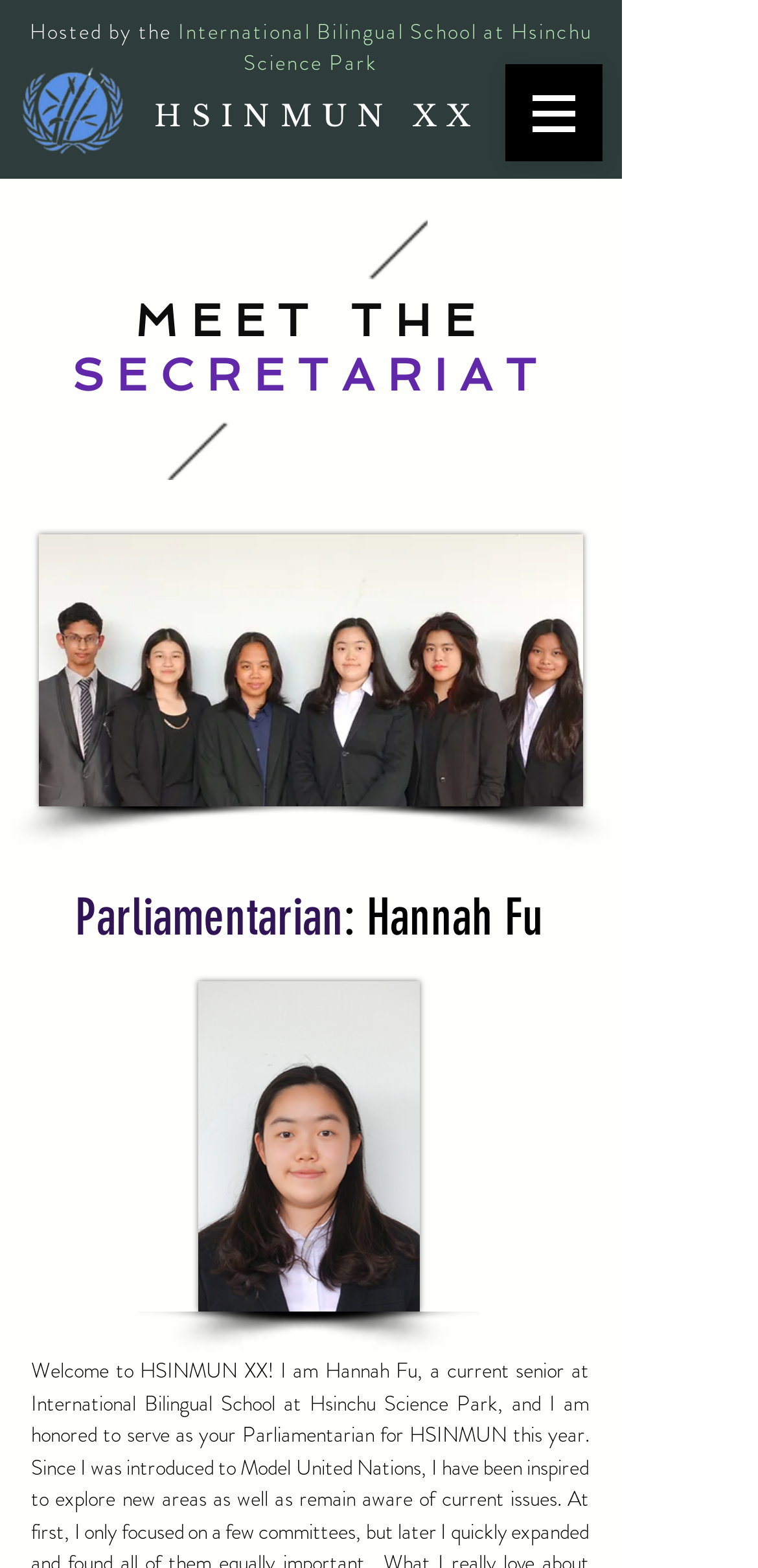Extract the main heading text from the webpage.

Parliamentarian: Hannah Fu